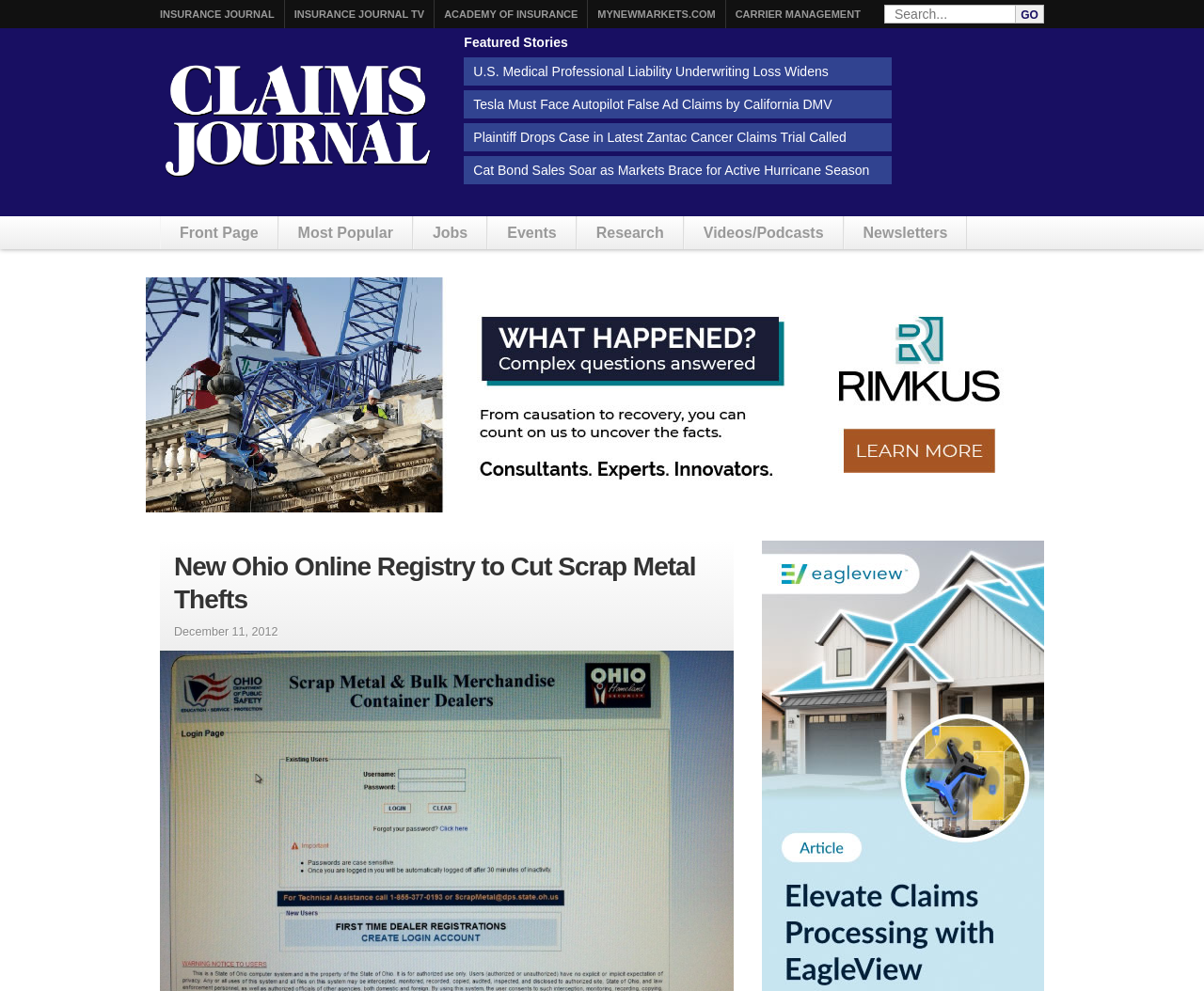What is the purpose of the search box?
By examining the image, provide a one-word or phrase answer.

To search the website